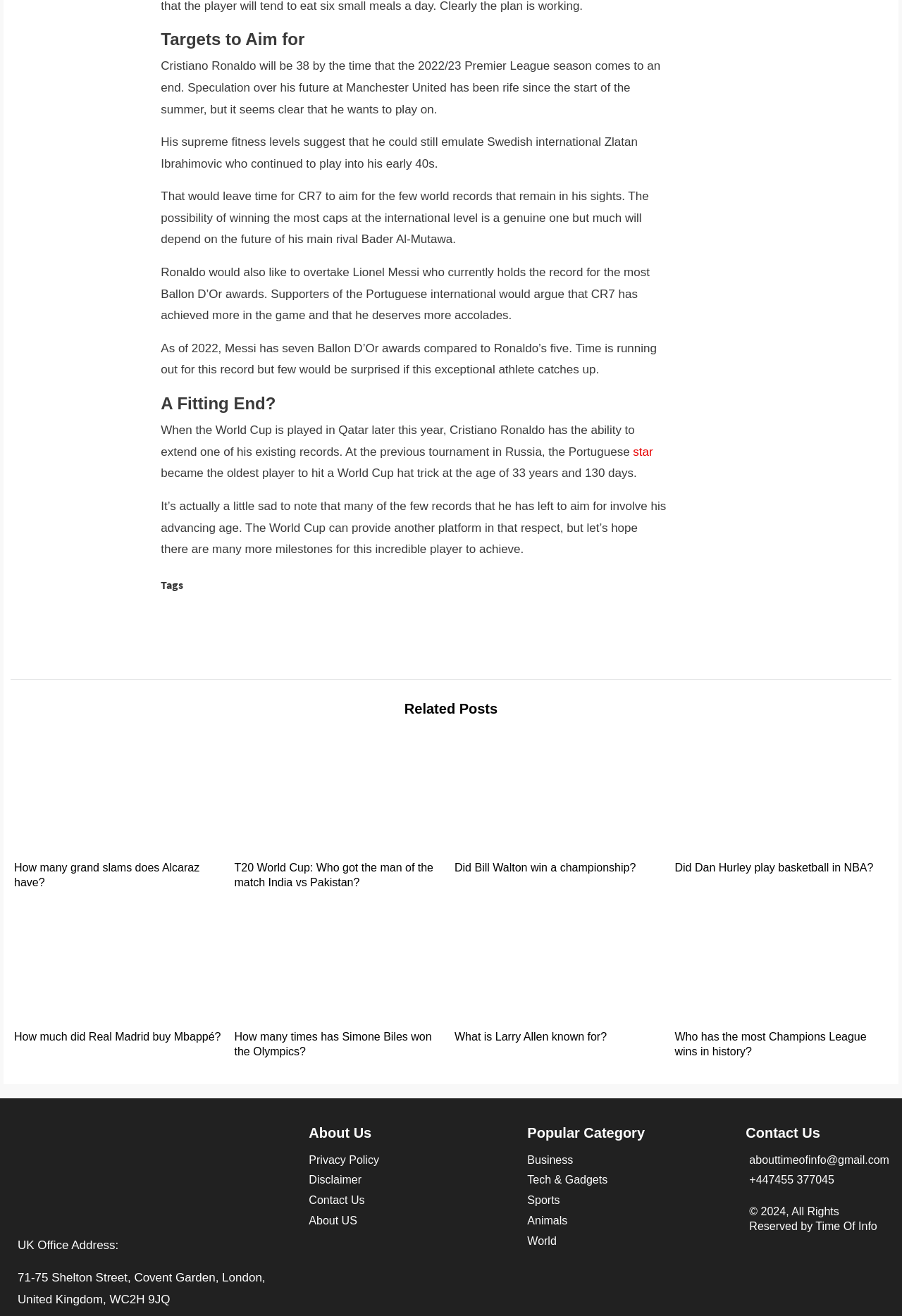Give a short answer using one word or phrase for the question:
What is the location of the UK Office Address?

London